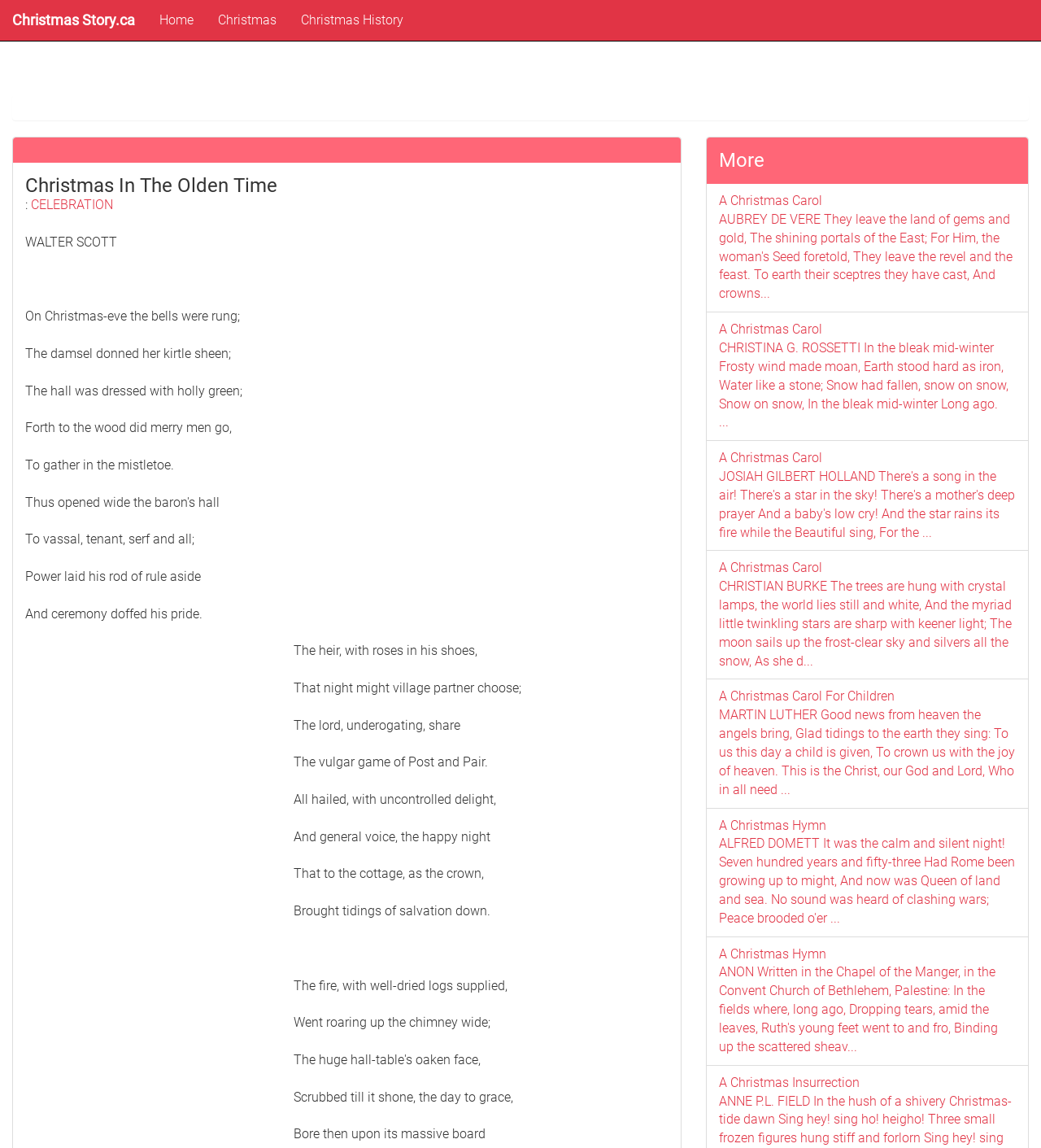Provide the bounding box coordinates for the UI element that is described as: "CELEBRATION".

[0.03, 0.172, 0.109, 0.185]